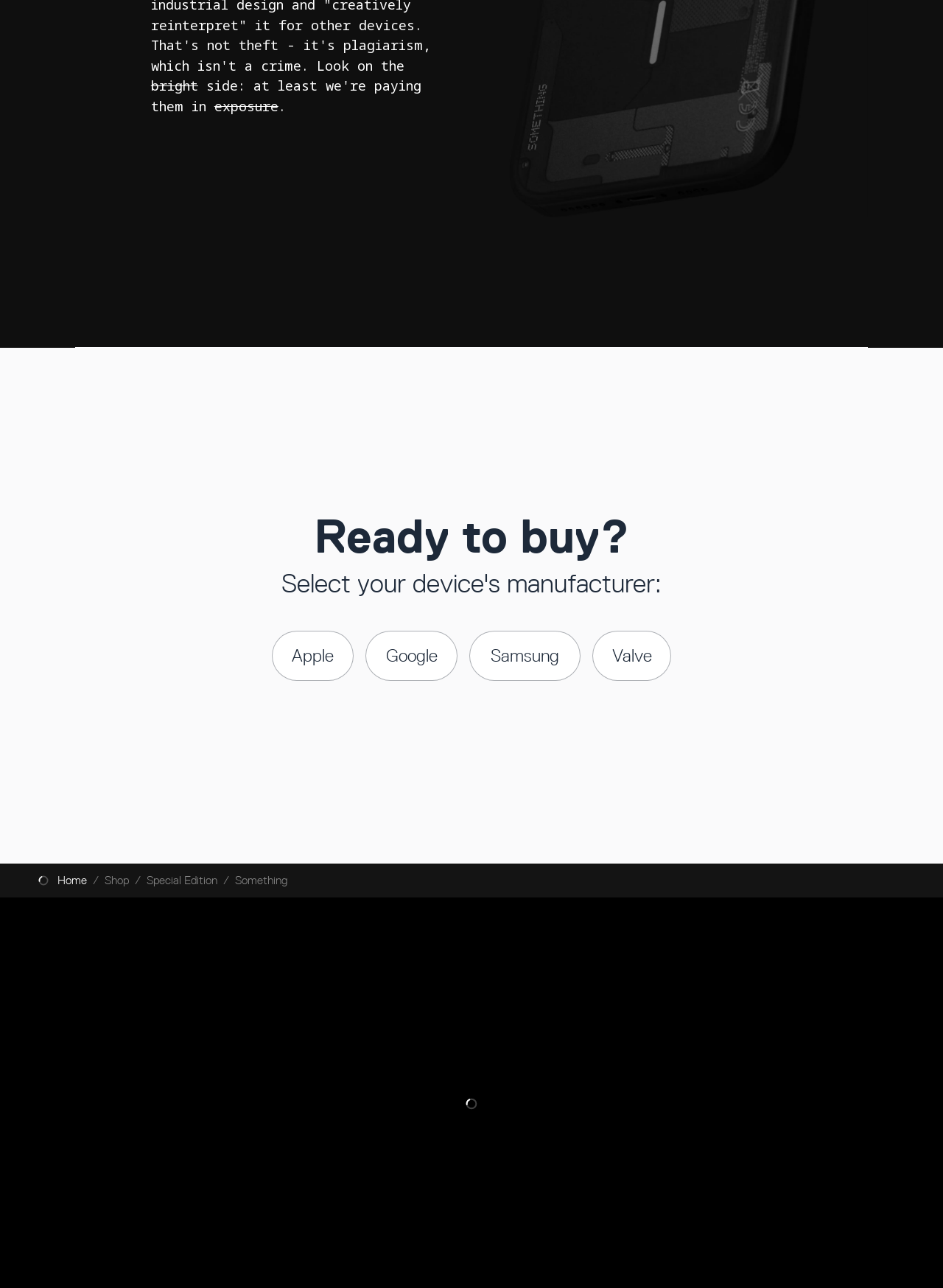Give a concise answer of one word or phrase to the question: 
What options are available for device manufacturers?

Apple, Google, Samsung, Valve